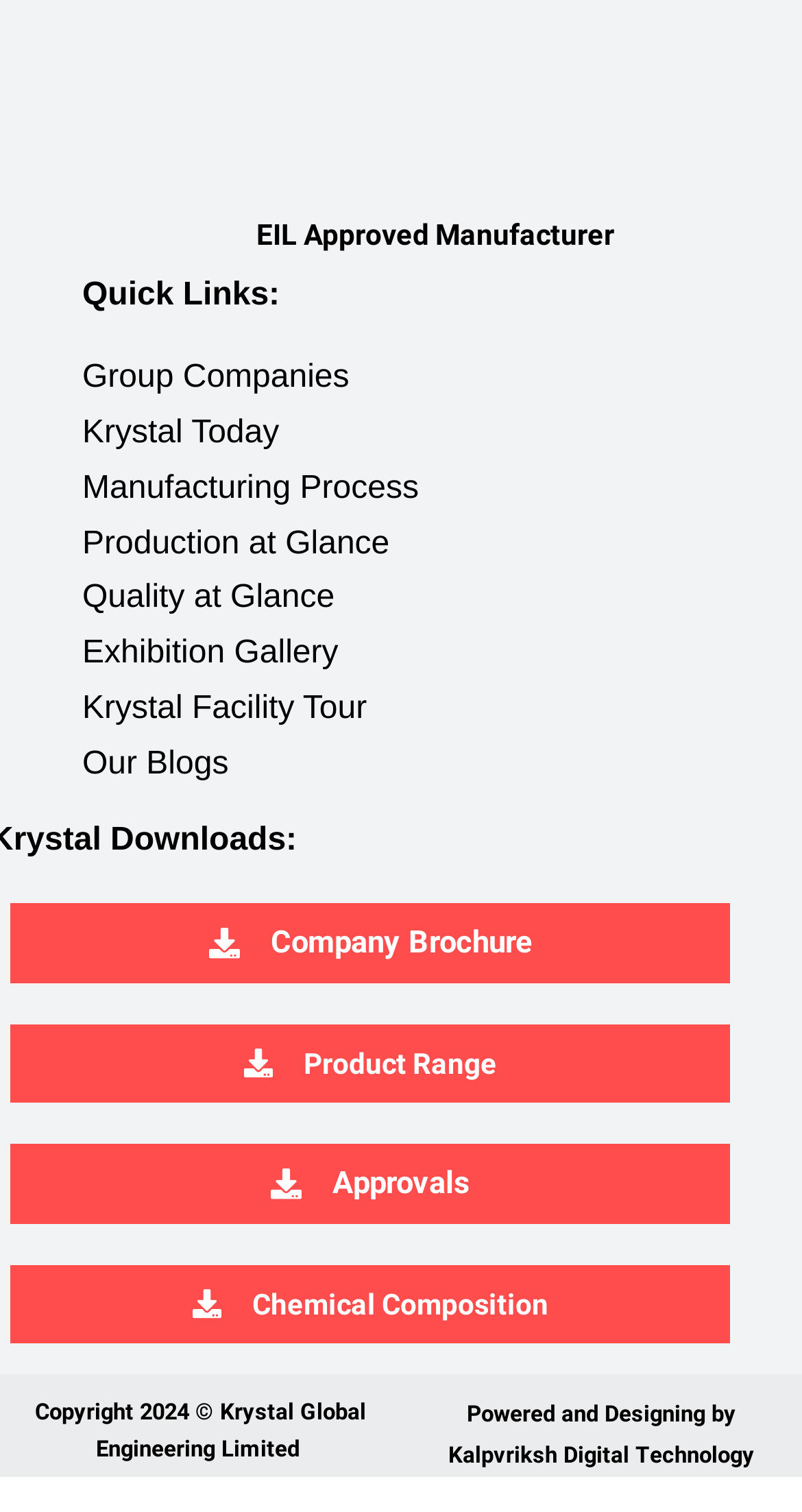Where can I find the company's brochure?
Please answer the question as detailed as possible based on the image.

The link to the company brochure is located at the bottom left of the page, with a bounding box coordinate of [0.013, 0.597, 0.91, 0.65].